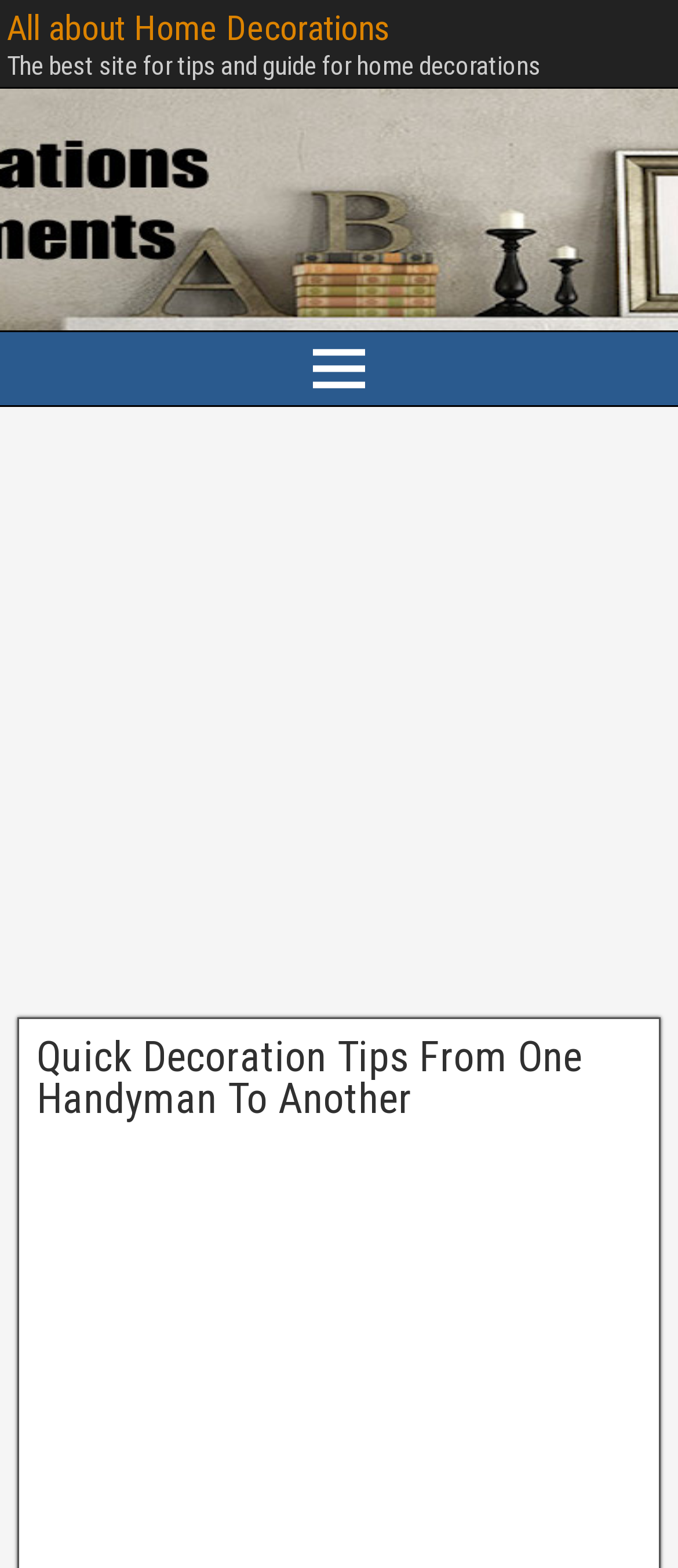Respond with a single word or phrase for the following question: 
What is the theme of the header section?

Handyman